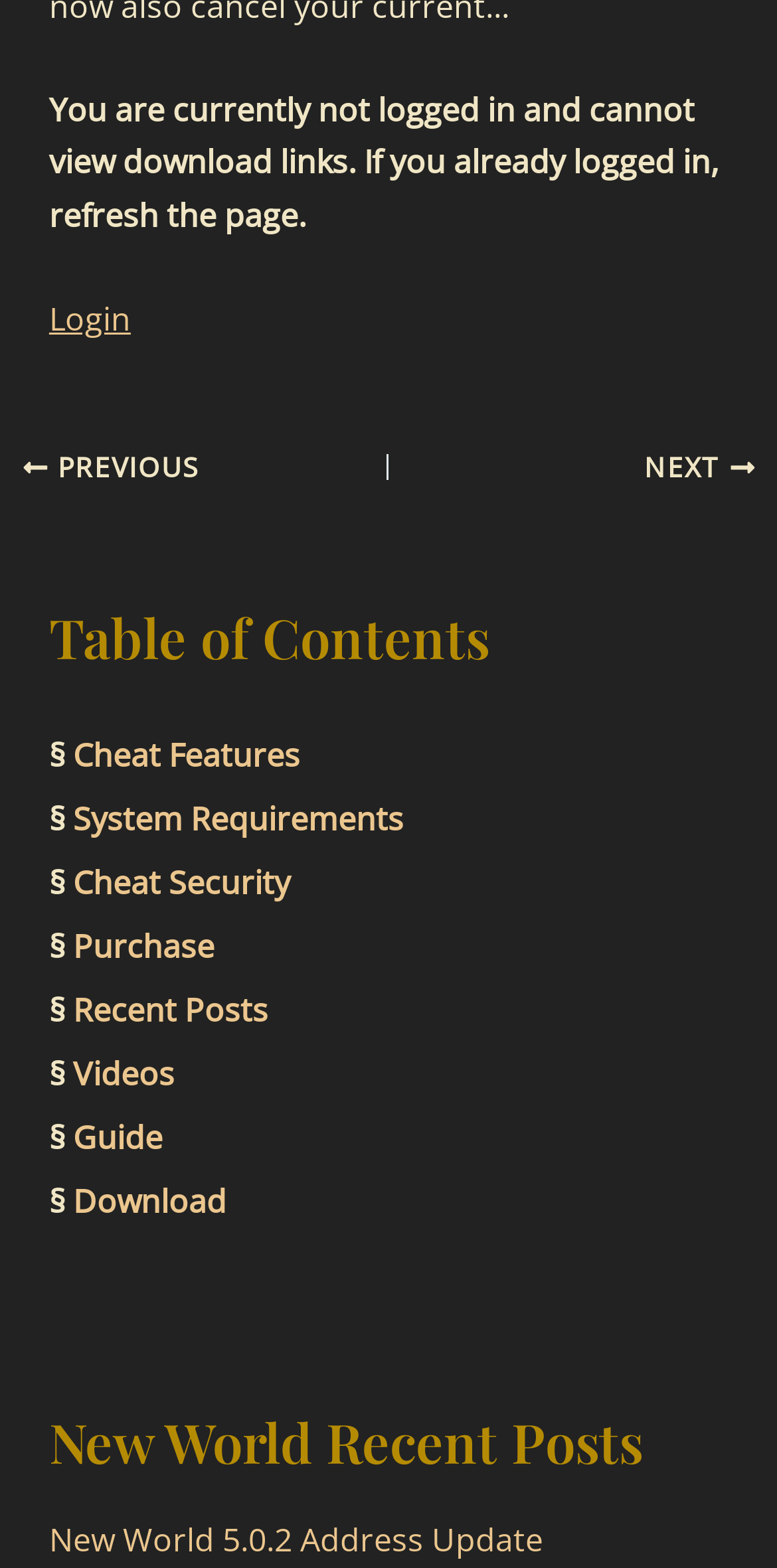Based on the element description New World 5.0.2 Address Update, identify the bounding box coordinates for the UI element. The coordinates should be in the format (top-left x, top-left y, bottom-right x, bottom-right y) and within the 0 to 1 range.

[0.063, 0.968, 0.699, 0.996]